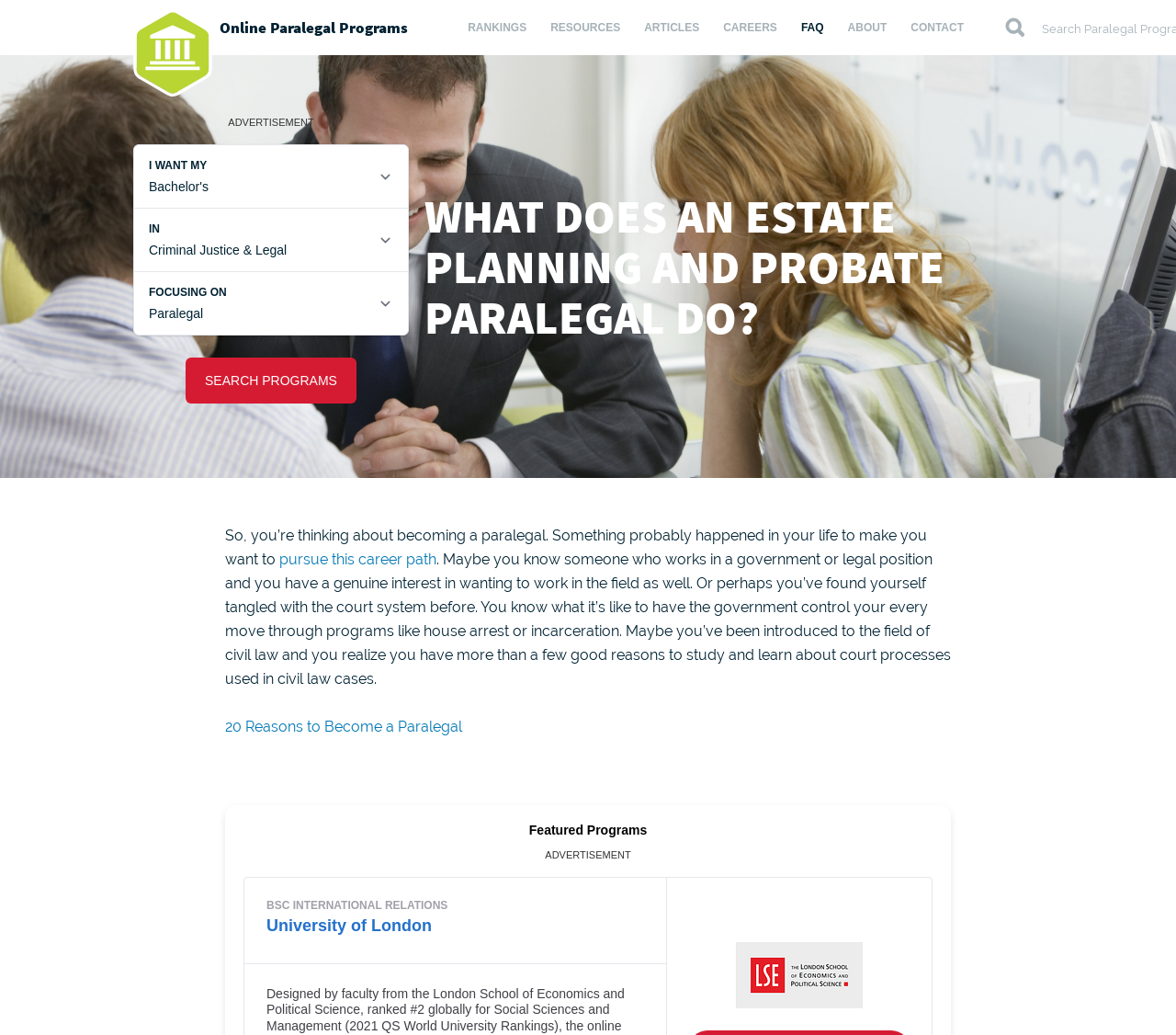Locate the bounding box coordinates of the element that needs to be clicked to carry out the instruction: "Read about 20 Reasons to Become a Paralegal". The coordinates should be given as four float numbers ranging from 0 to 1, i.e., [left, top, right, bottom].

[0.191, 0.694, 0.393, 0.71]